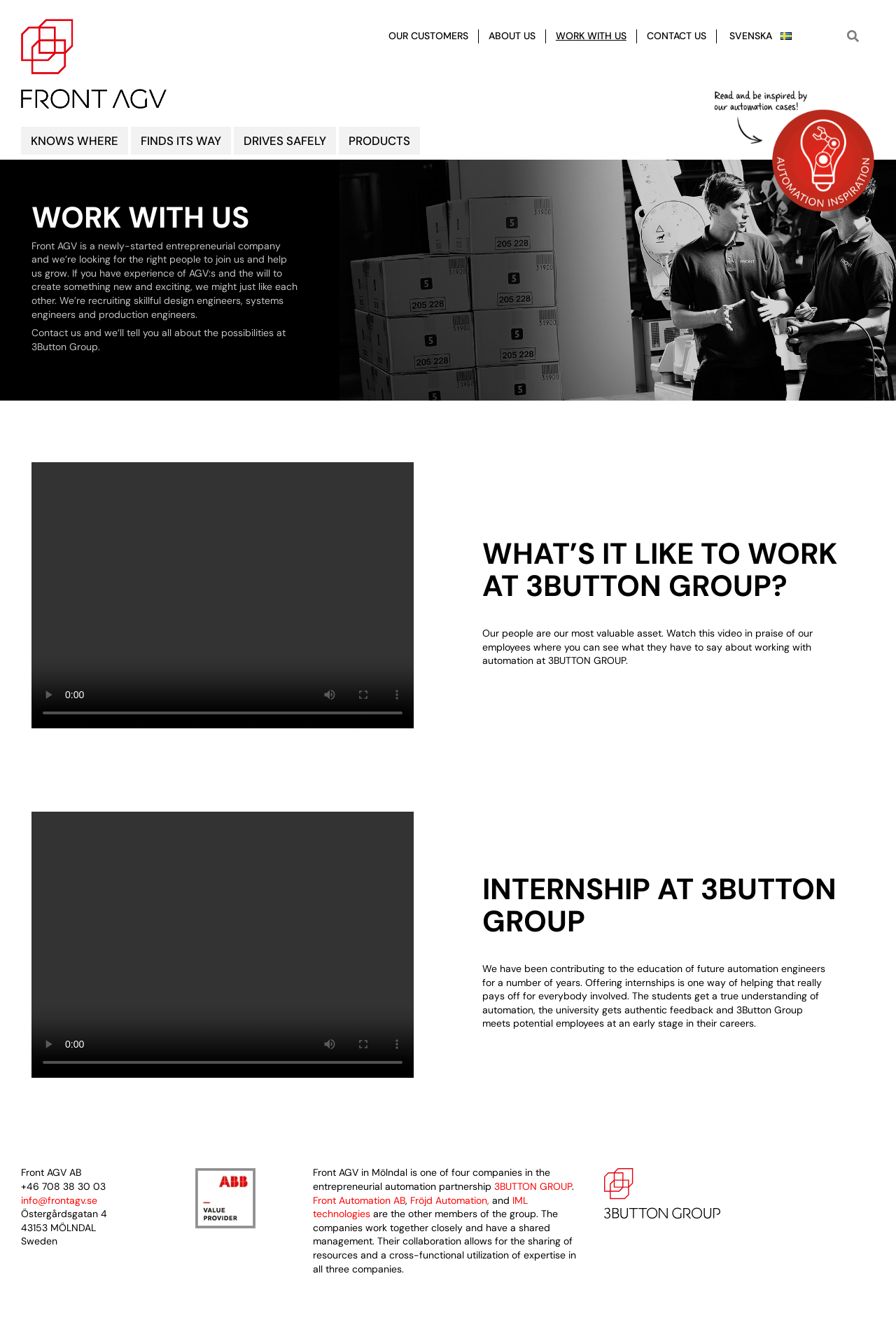Using the webpage screenshot and the element description Work with us, determine the bounding box coordinates. Specify the coordinates in the format (top-left x, top-left y, bottom-right x, bottom-right y) with values ranging from 0 to 1.

[0.62, 0.022, 0.699, 0.032]